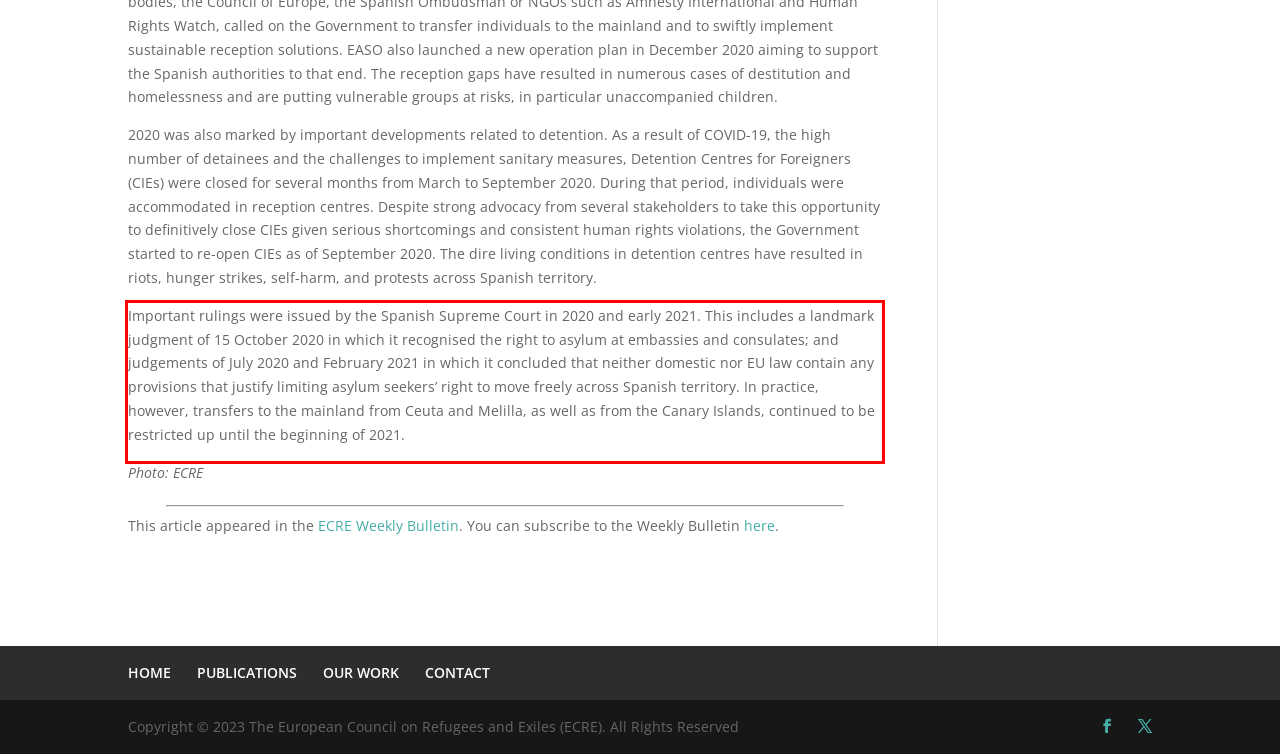There is a screenshot of a webpage with a red bounding box around a UI element. Please use OCR to extract the text within the red bounding box.

Important rulings were issued by the Spanish Supreme Court in 2020 and early 2021. This includes a landmark judgment of 15 October 2020 in which it recognised the right to asylum at embassies and consulates; and judgements of July 2020 and February 2021 in which it concluded that neither domestic nor EU law contain any provisions that justify limiting asylum seekers’ right to move freely across Spanish territory. In practice, however, transfers to the mainland from Ceuta and Melilla, as well as from the Canary Islands, continued to be restricted up until the beginning of 2021.